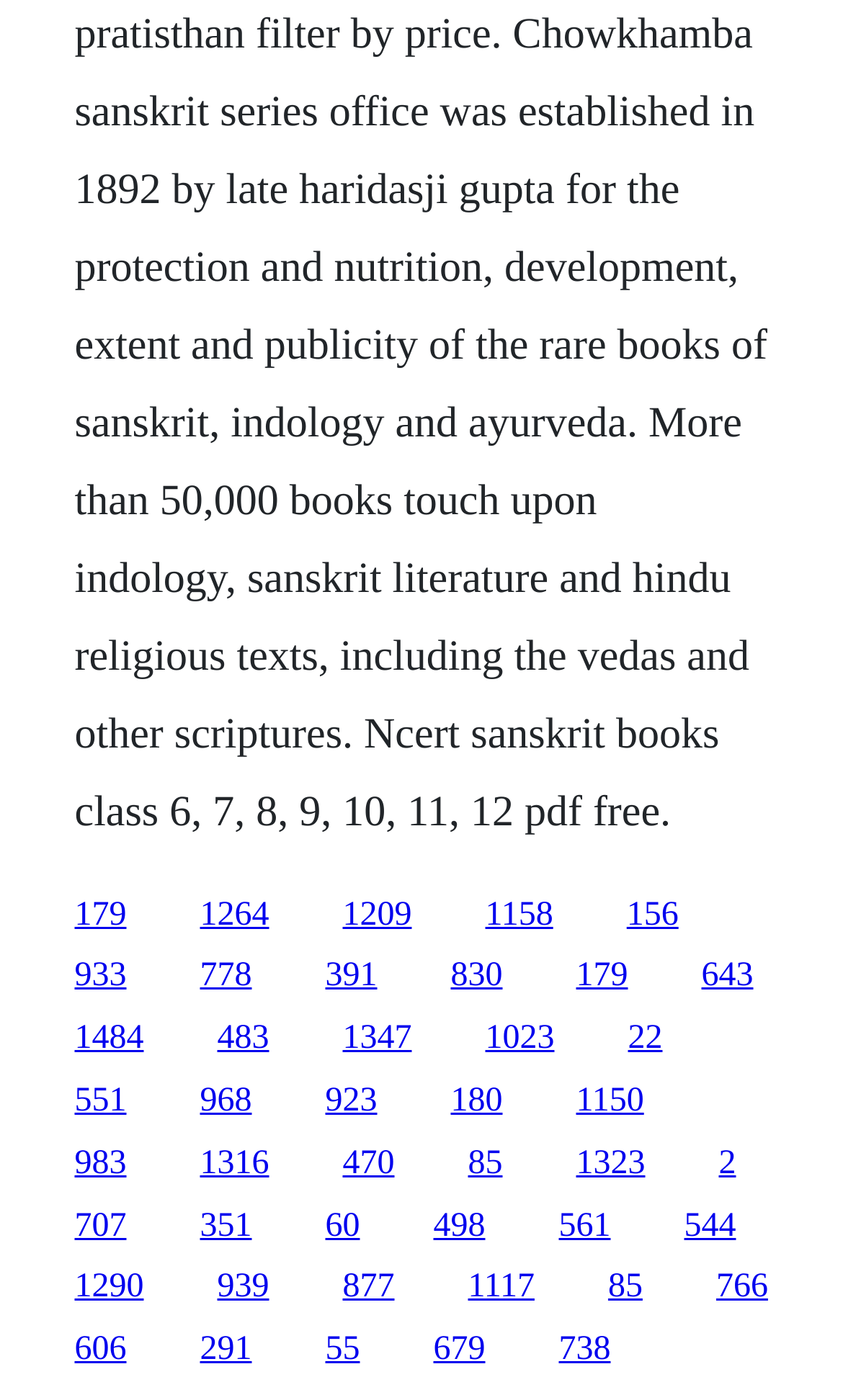Please provide a brief answer to the following inquiry using a single word or phrase:
What is the horizontal position of the link '933'?

Left